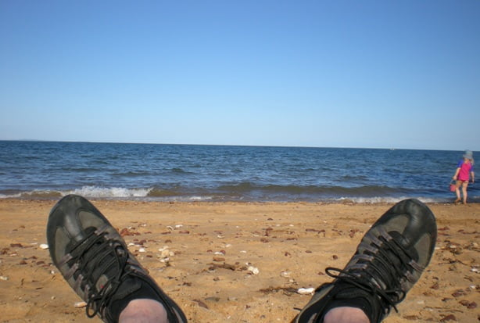Answer the question in a single word or phrase:
What is the state of the waves in the background?

gentle